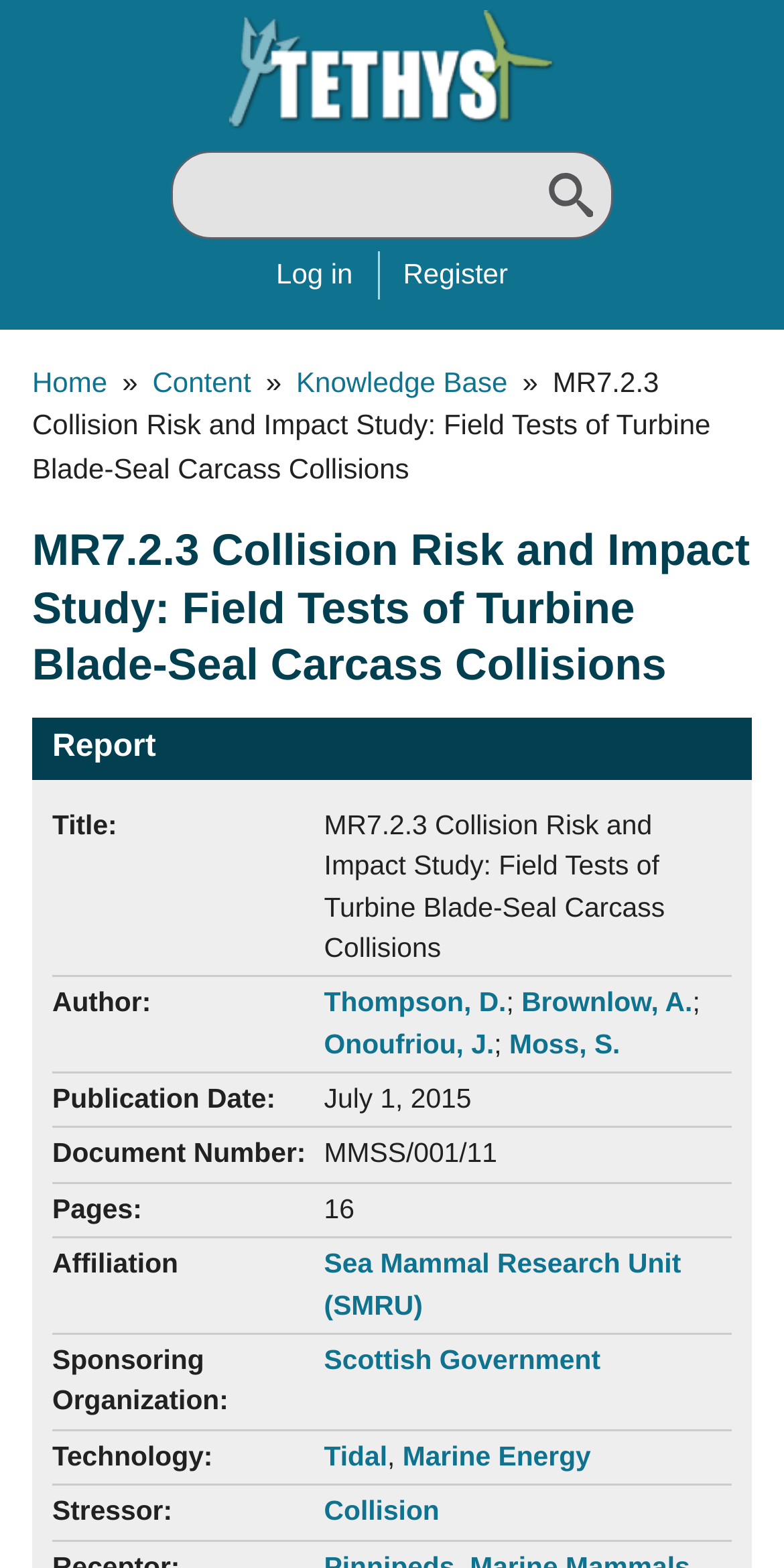Analyze the image and deliver a detailed answer to the question: What is the stressor mentioned in the report?

The stressor mentioned in the report is listed under the 'Stressor:' section, which includes a link to 'Collision'.